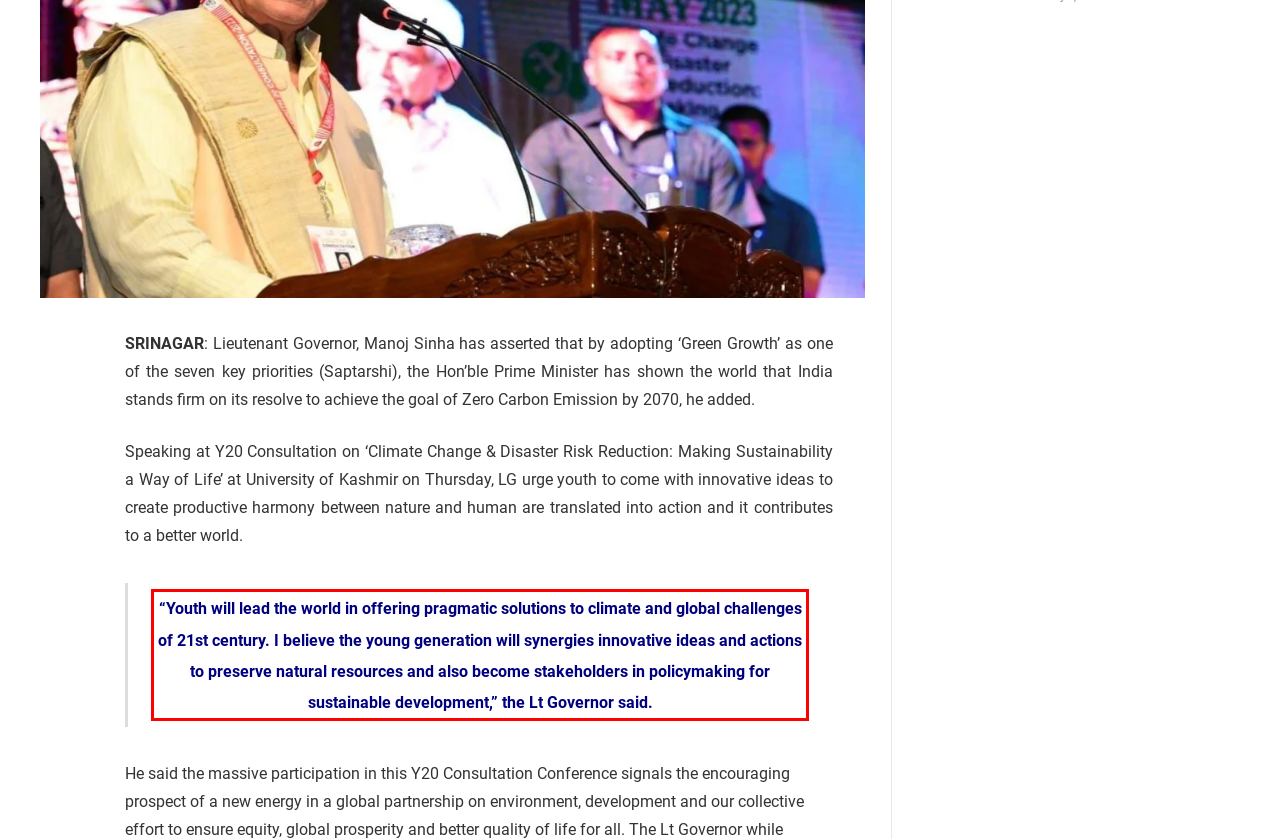Observe the screenshot of the webpage, locate the red bounding box, and extract the text content within it.

“Youth will lead the world in offering pragmatic solutions to climate and global challenges of 21st century. I believe the young generation will synergies innovative ideas and actions to preserve natural resources and also become stakeholders in policymaking for sustainable development,” the Lt Governor said.